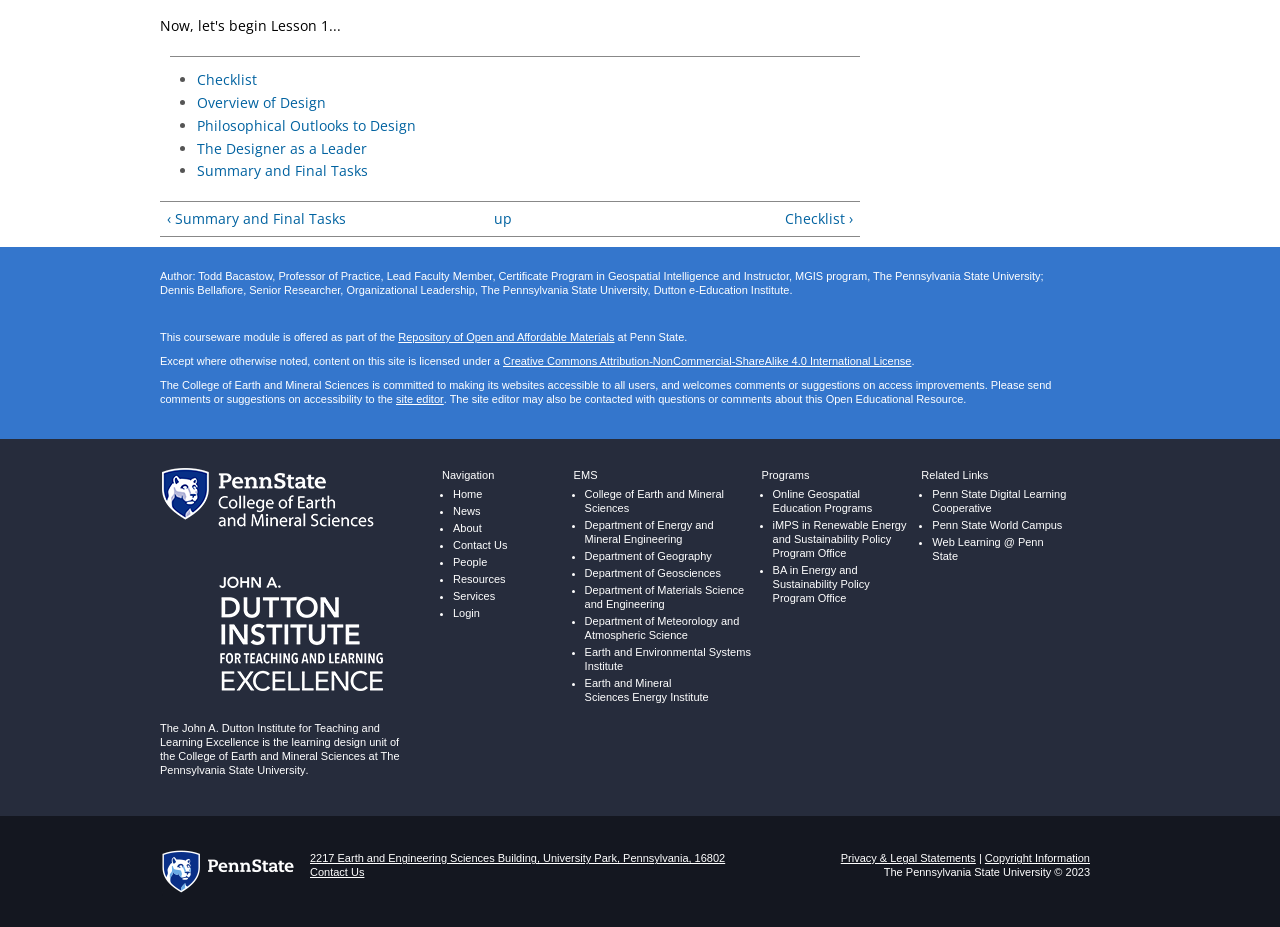Predict the bounding box coordinates of the area that should be clicked to accomplish the following instruction: "Learn about the 'College of Earth and Mineral Sciences'". The bounding box coordinates should consist of four float numbers between 0 and 1, i.e., [left, top, right, bottom].

[0.457, 0.525, 0.566, 0.556]